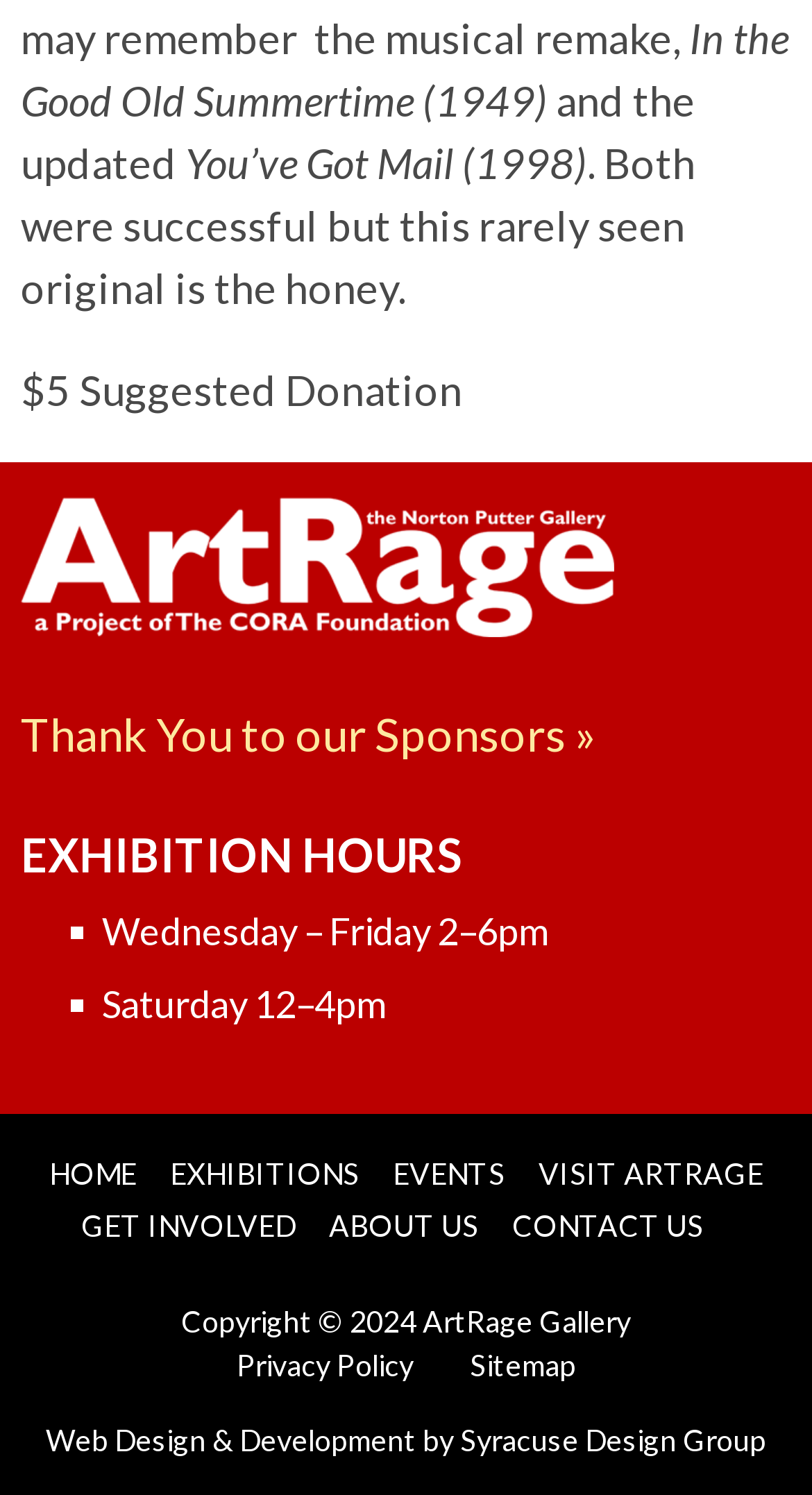Based on the element description Nominate an entrepreneur, identify the bounding box coordinates for the UI element. The coordinates should be in the format (top-left x, top-left y, bottom-right x, bottom-right y) and within the 0 to 1 range.

None